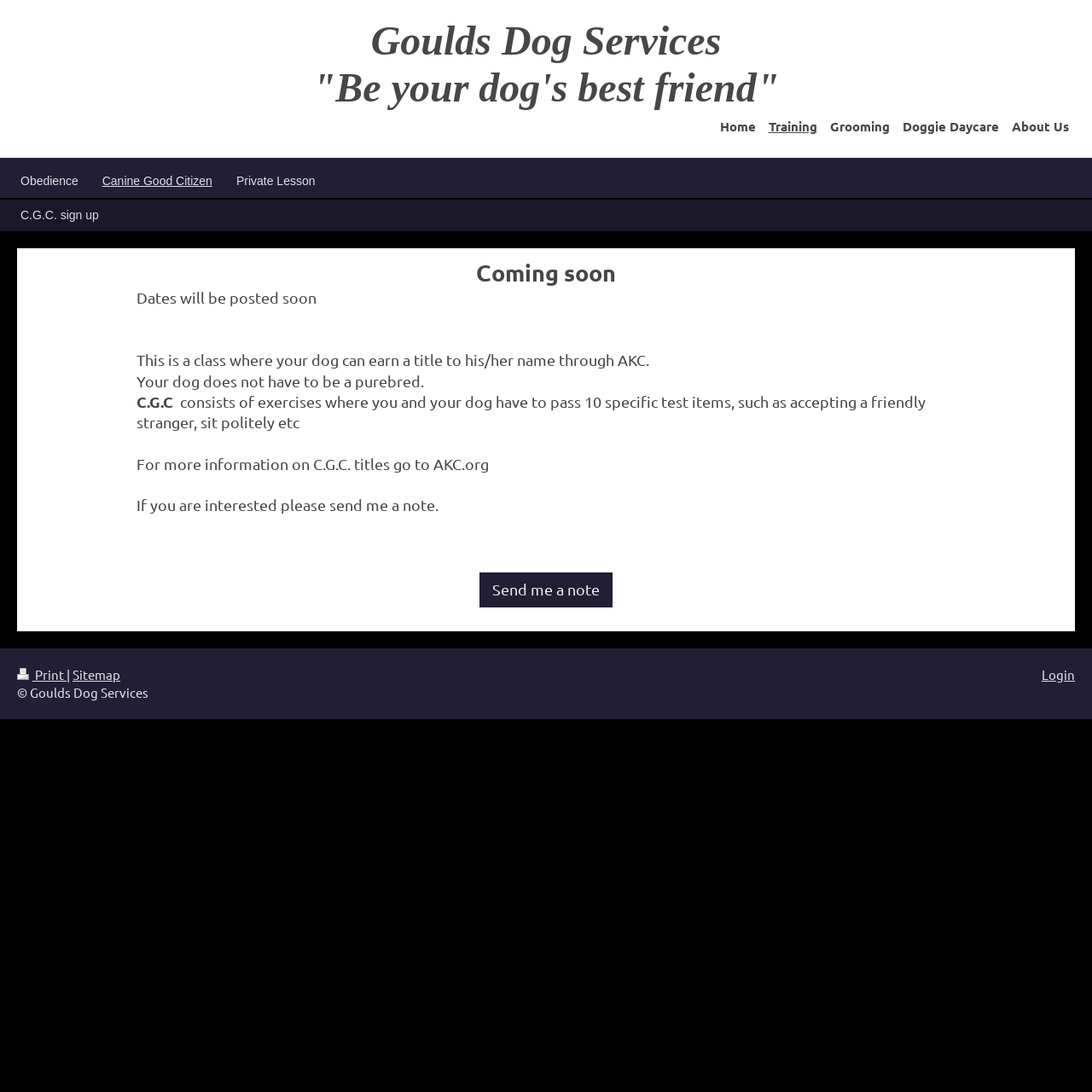Identify the bounding box coordinates necessary to click and complete the given instruction: "Click on the 'Home' link".

[0.653, 0.102, 0.698, 0.129]